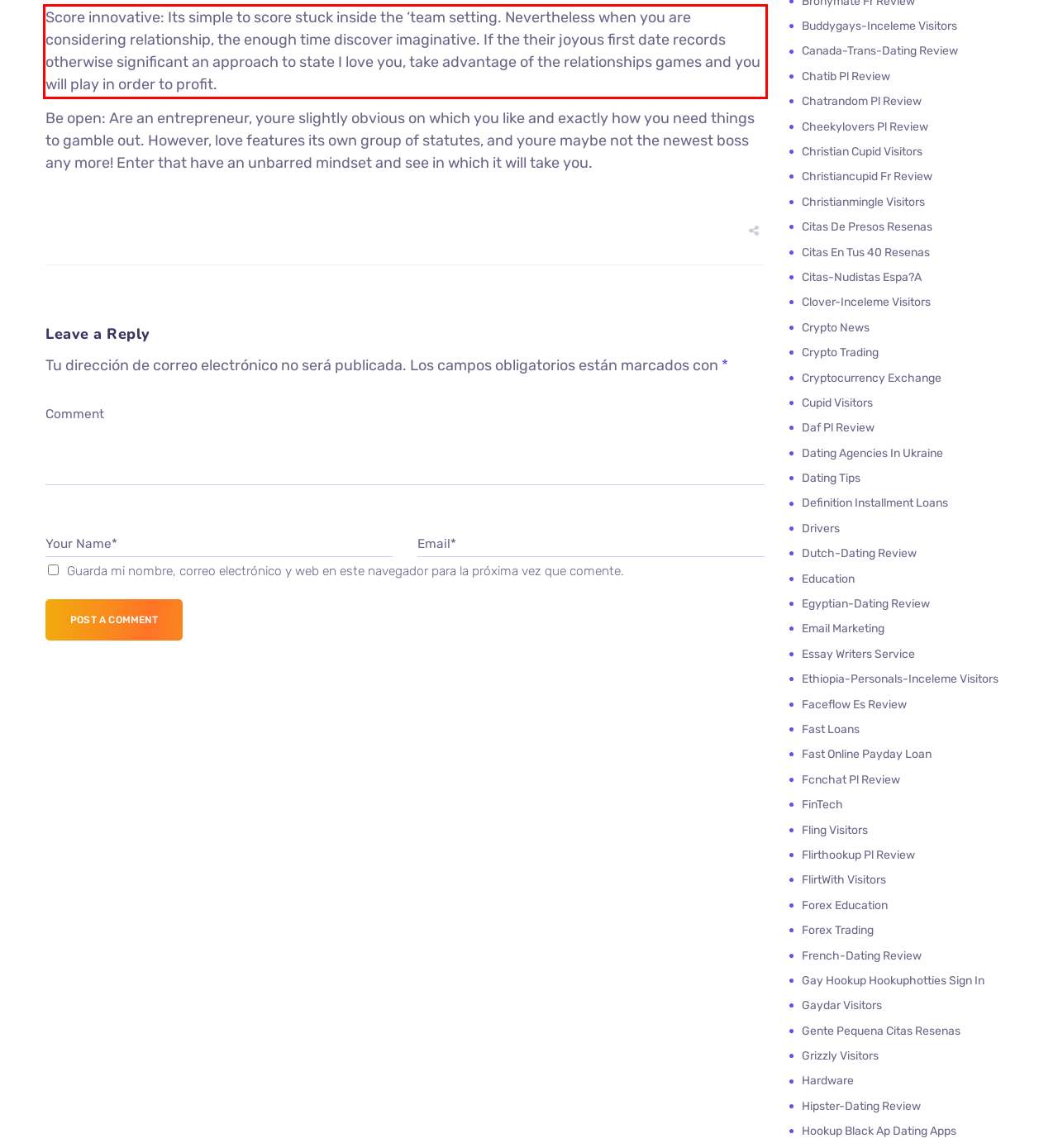You are presented with a webpage screenshot featuring a red bounding box. Perform OCR on the text inside the red bounding box and extract the content.

Score innovative: Its simple to score stuck inside the ‘team setting. Nevertheless when you are considering relationship, the enough time discover imaginative. If the their joyous first date records otherwise significant an approach to state I love you, take advantage of the relationships games and you will play in order to profit.